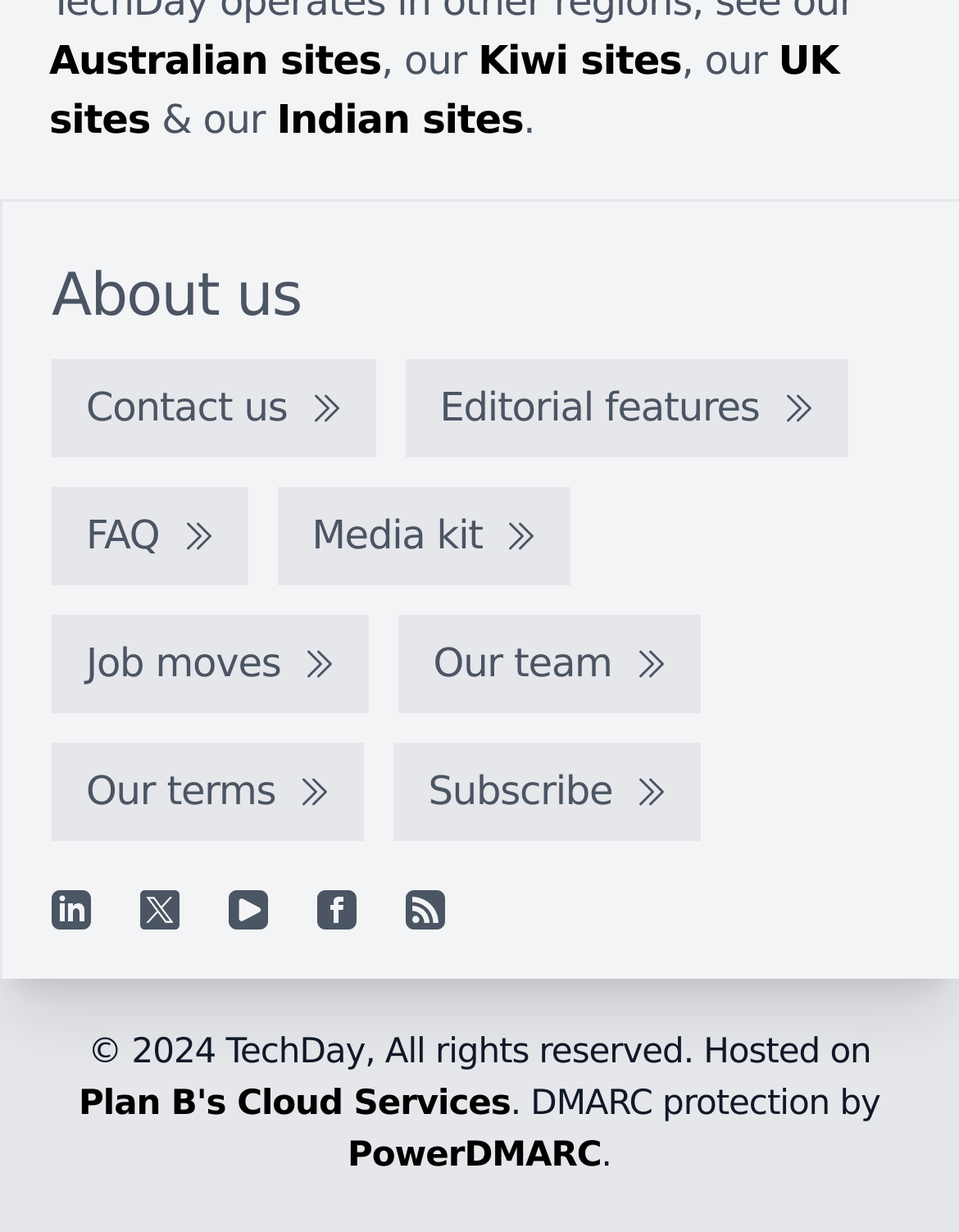Provide the bounding box coordinates of the HTML element this sentence describes: "Australian sites".

[0.051, 0.031, 0.397, 0.069]